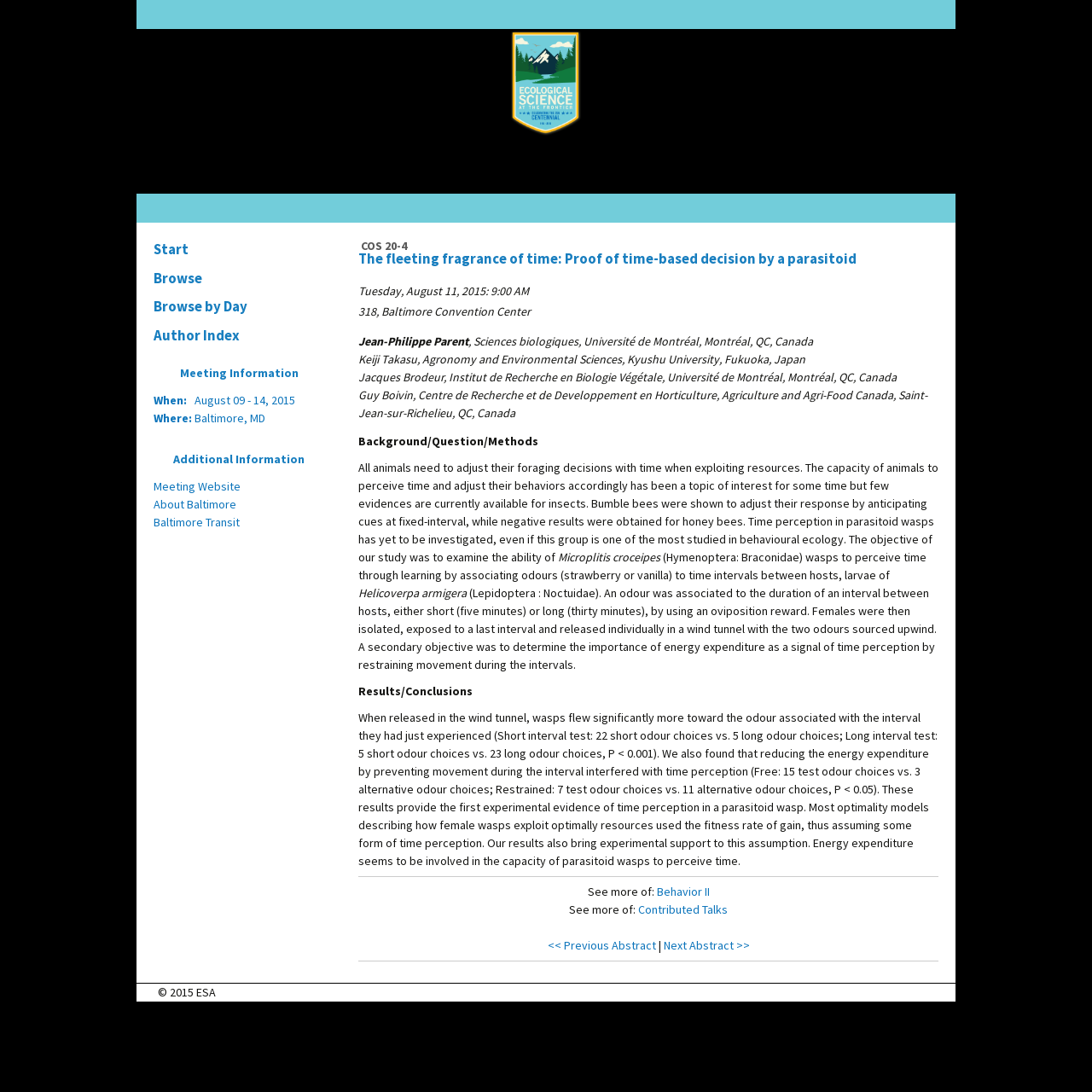Create a detailed summary of the webpage's content and design.

The webpage is about the 100th ESA Annual Meeting, which took place from August 9 to 14, 2015. At the top of the page, there is a link and an image, likely the conference logo. Below this, there is a heading that reads "COS 20-4 The fleeting fragrance of time: Proof of time-based decision by a parasitoid." This is followed by several lines of text that provide details about the presentation, including the date, time, location, and authors.

The main content of the page is a abstract of a research paper, which discusses the ability of parasitoid wasps to perceive time through learning by associating odors with time intervals between hosts. The abstract is divided into sections, including "Background/Question/Methods," "Results/Conclusions," and "See more of." The text is dense and technical, suggesting that the webpage is intended for an academic or professional audience.

In the bottom left corner of the page, there is a complementary section that provides links to navigate the conference program, including "Start," "Browse," "Browse by Day," and "Author Index." Below this, there is a section titled "Meeting Information" that provides details about the conference, including the dates and location. There is also a section titled "Additional Information" that provides links to the conference website, information about Baltimore, and Baltimore transit information.

At the very bottom of the page, there is a copyright notice that reads "© 2015 ESA."